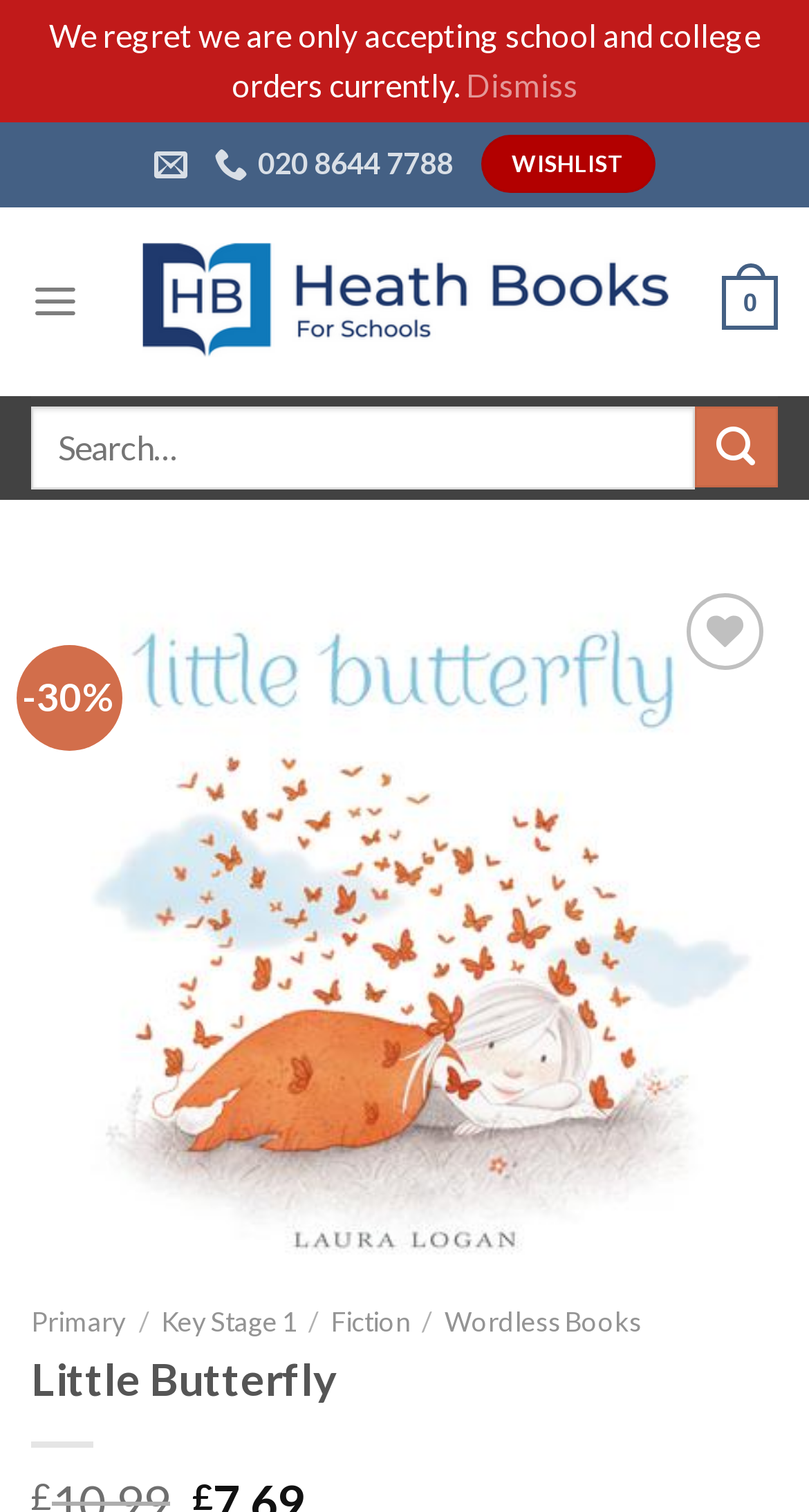By analyzing the image, answer the following question with a detailed response: What is the category of the book Little Butterfly?

I found the category information in the links at the bottom of the page, where it says 'Fiction'.